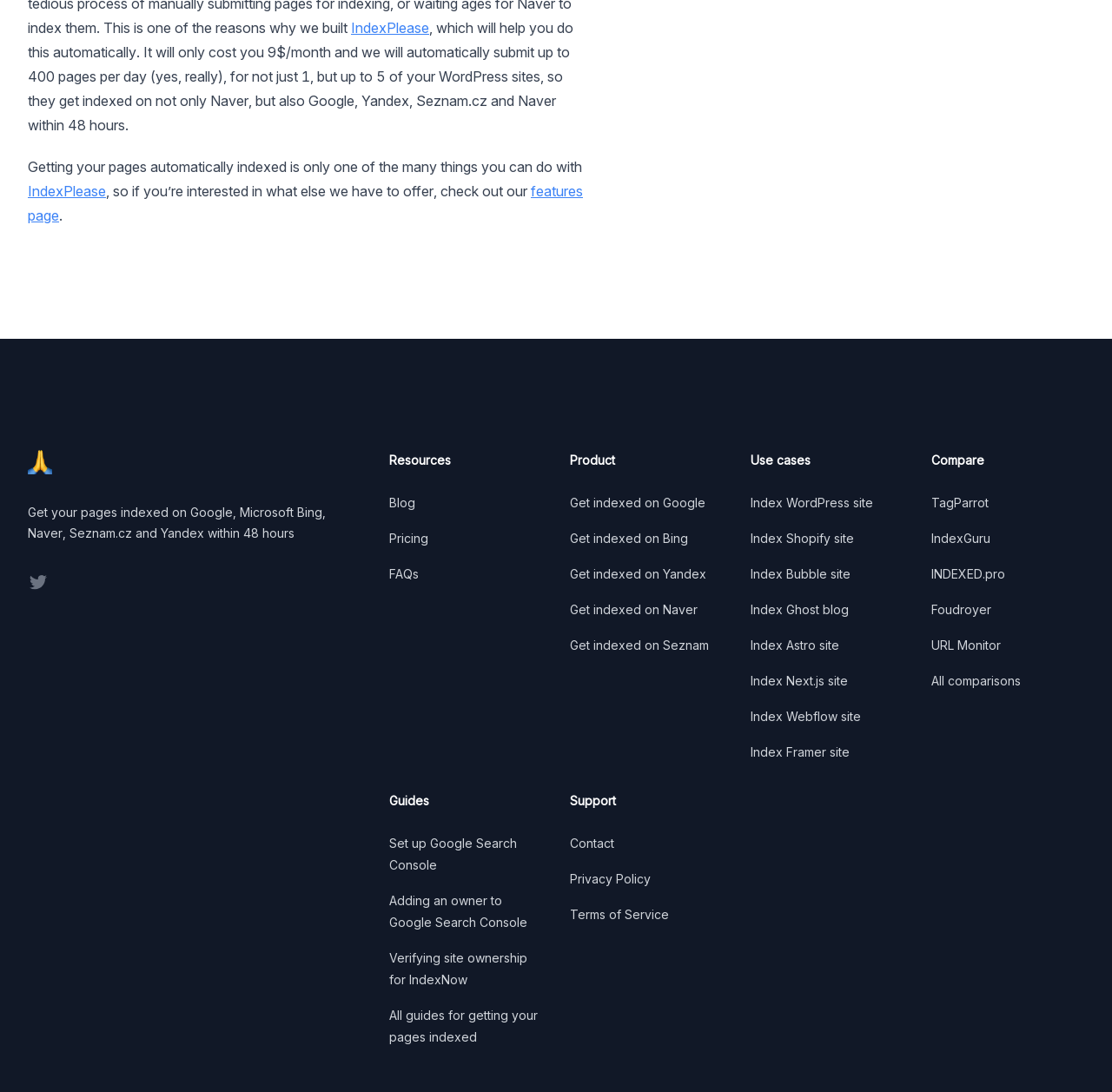What is the purpose of IndexPlease?
Based on the image, please offer an in-depth response to the question.

The purpose of IndexPlease can be inferred from the static text element with OCR text 'which will help you do this automatically. It will only cost you 9$/month and we will automatically submit up to 400 pages per day...'. It seems that IndexPlease is a service that helps with automatic indexing of web pages.